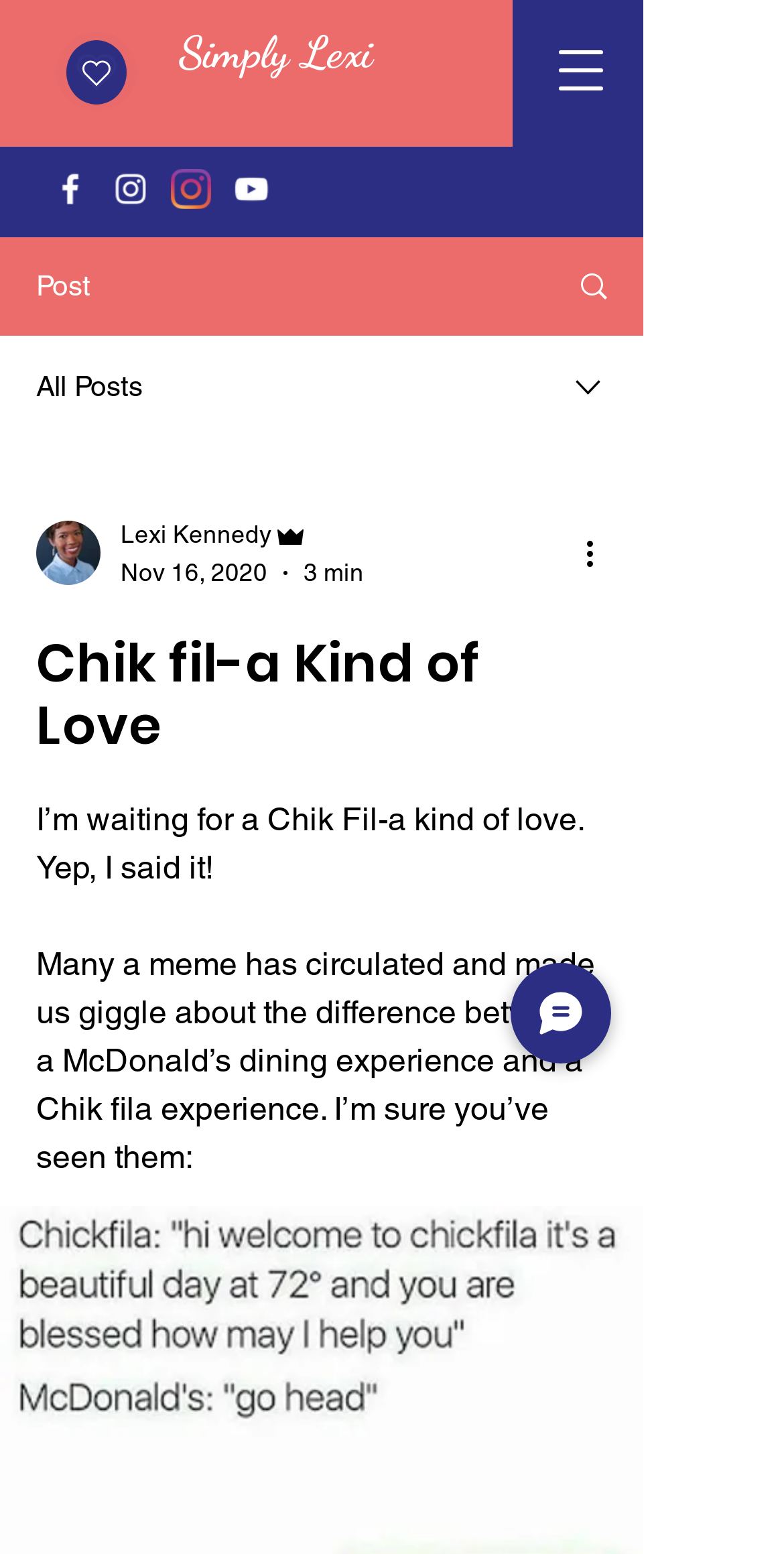What is the name of the author?
Please interpret the details in the image and answer the question thoroughly.

The author's name is mentioned in the combobox element with the text 'Lexi Kennedy Admin'. This suggests that the author's name is Lexi Kennedy.